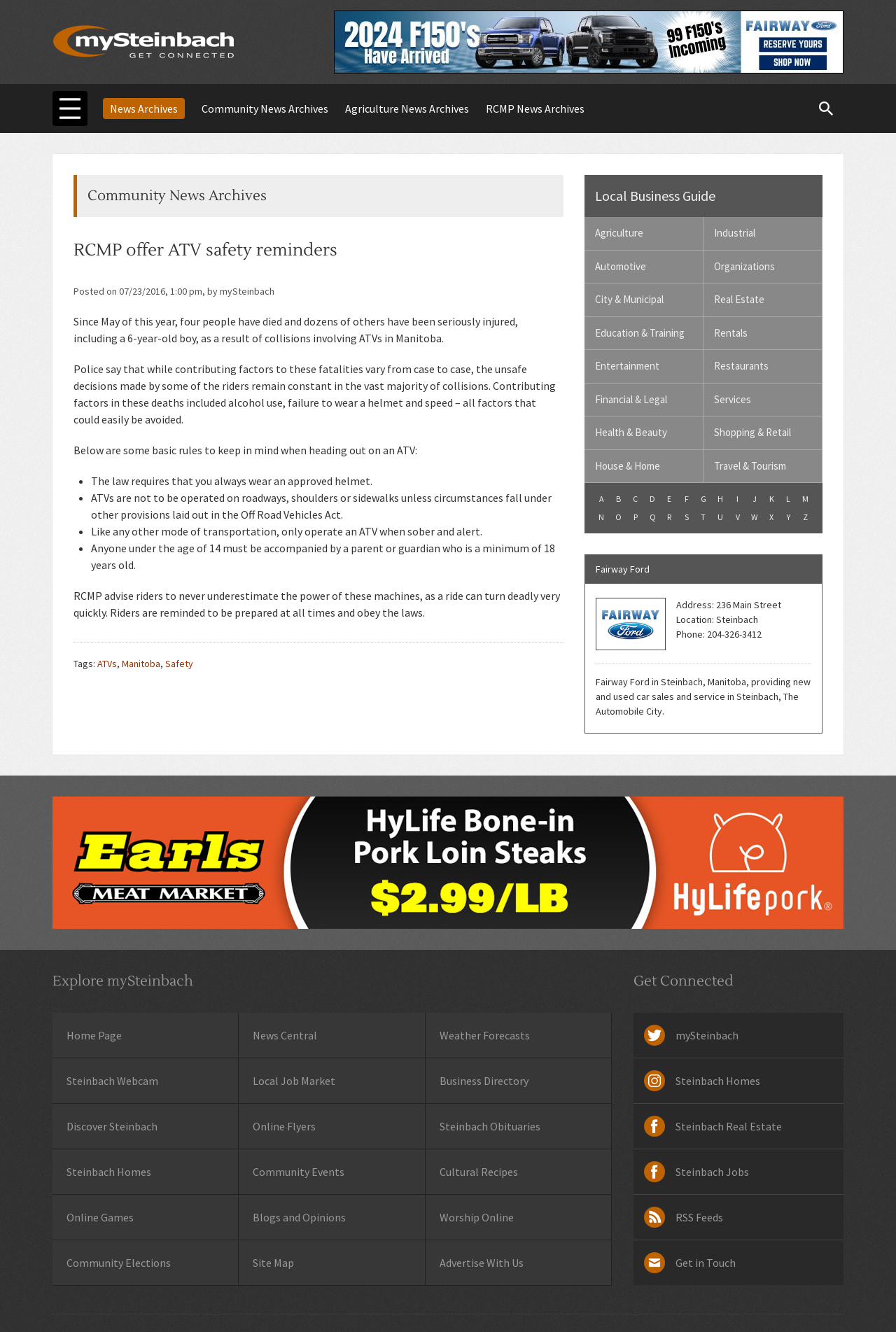Locate the coordinates of the bounding box for the clickable region that fulfills this instruction: "Click on the 'ATVs' tag".

[0.109, 0.493, 0.13, 0.503]